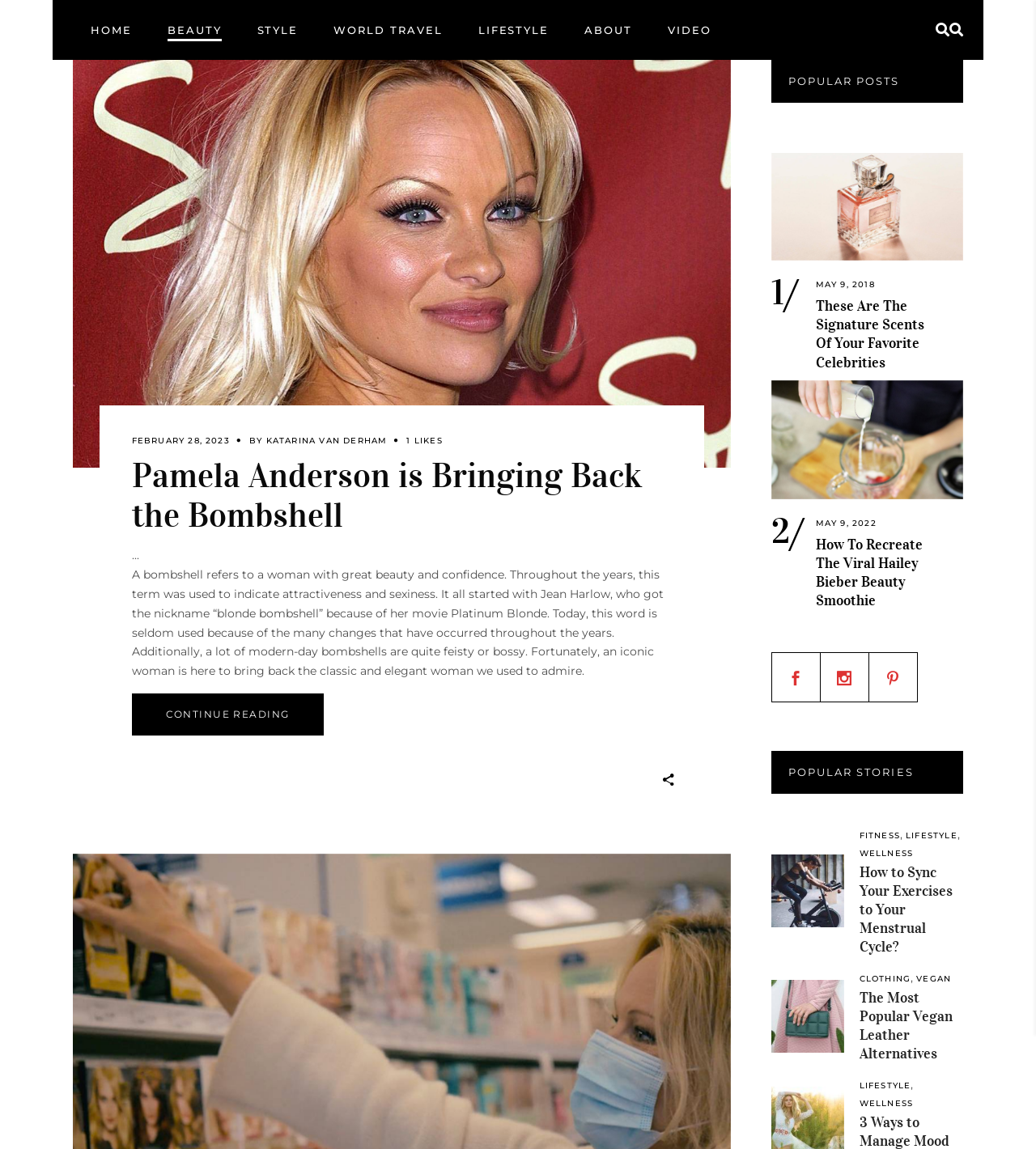Please locate the bounding box coordinates of the element that should be clicked to complete the given instruction: "Explore the story about vegan leather alternatives".

[0.829, 0.861, 0.932, 0.925]